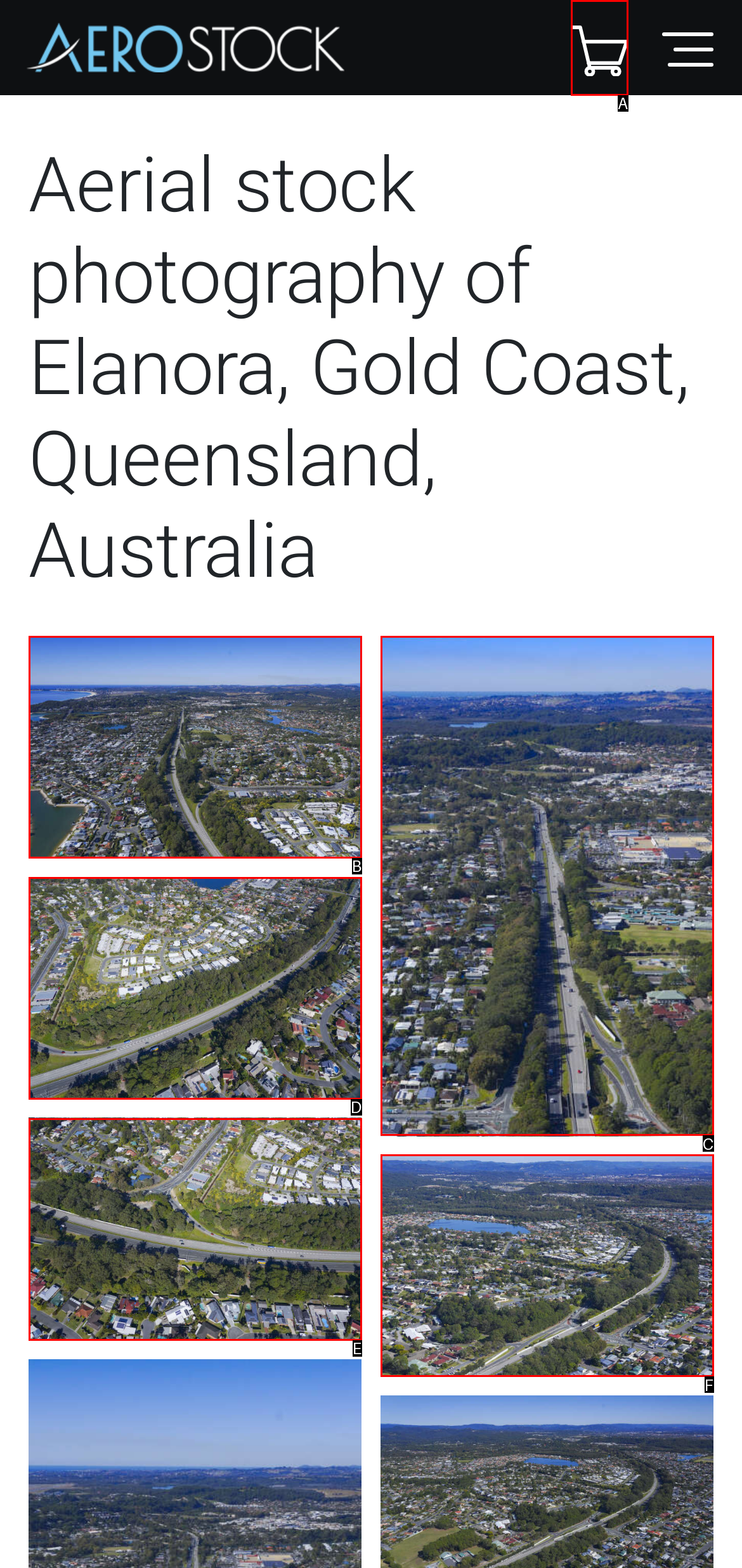Examine the description: Home and indicate the best matching option by providing its letter directly from the choices.

None